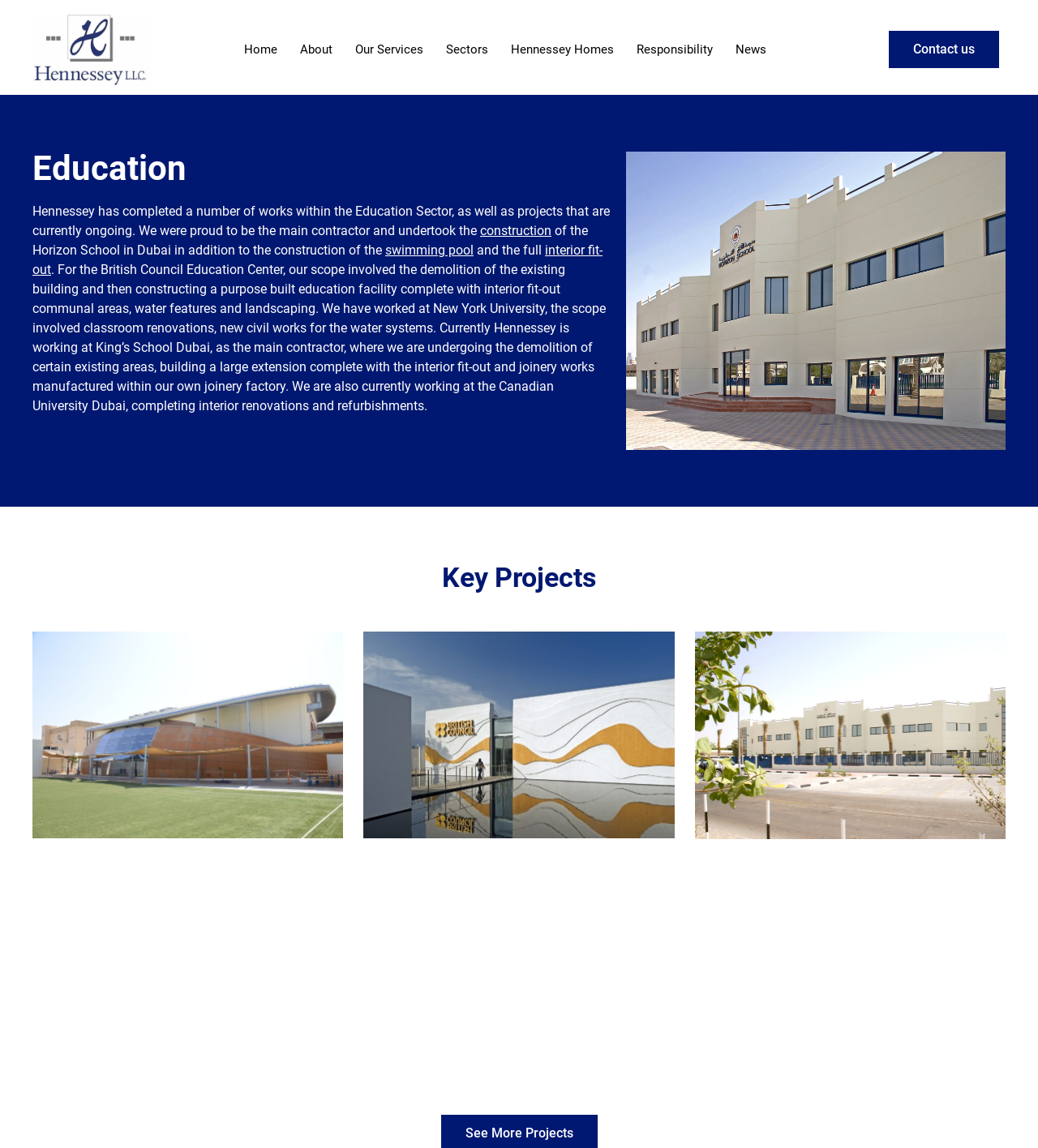Locate the bounding box coordinates of the area to click to fulfill this instruction: "Click on the 'Contact us' button". The bounding box should be presented as four float numbers between 0 and 1, in the order [left, top, right, bottom].

[0.856, 0.027, 0.962, 0.059]